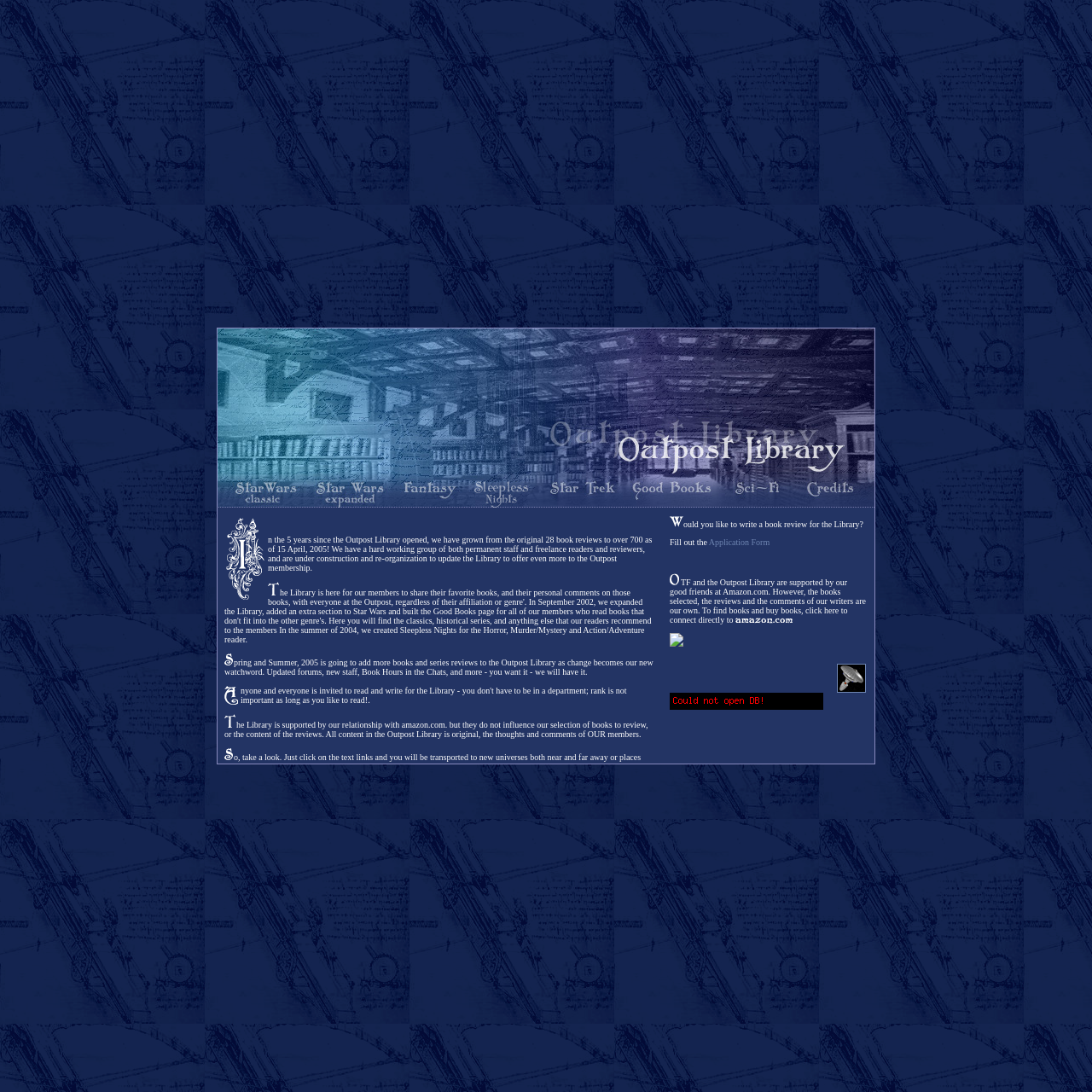Give a short answer to this question using one word or a phrase:
What is the relationship between Outpost 10F Library and Amazon.com?

Supported by